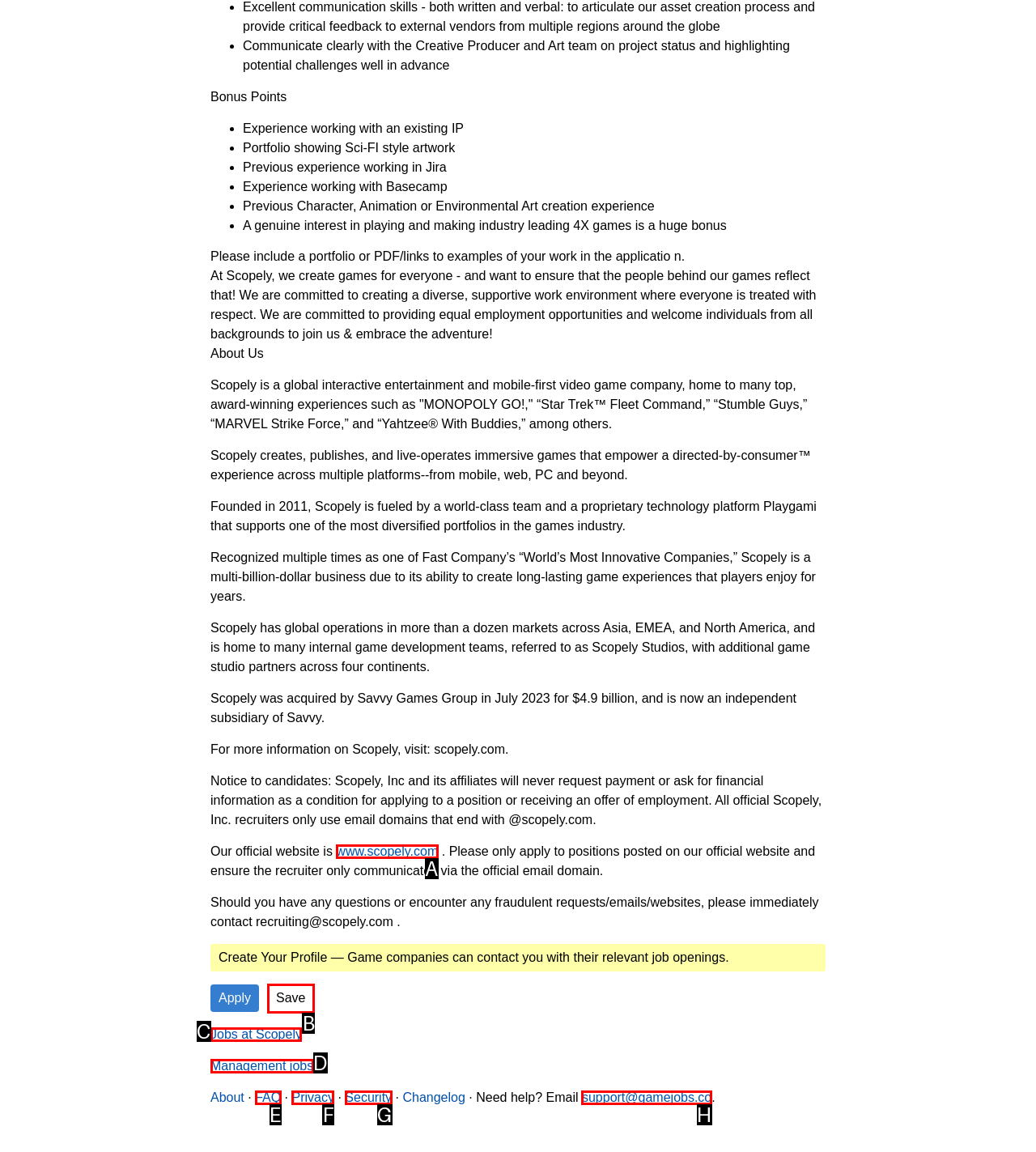Match the element description to one of the options: Jobs at Scopely
Respond with the corresponding option's letter.

C